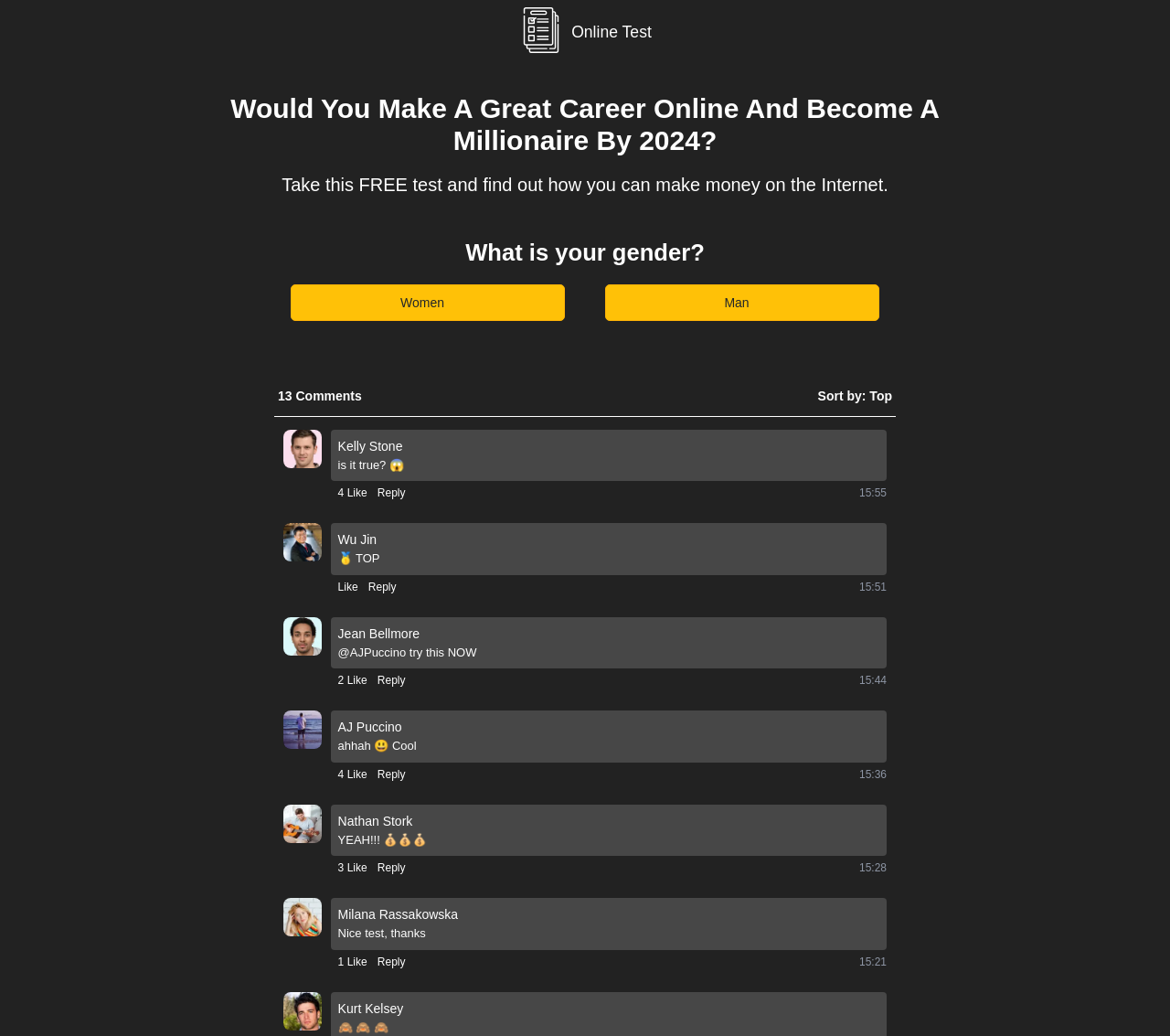Please locate the bounding box coordinates of the element that should be clicked to achieve the given instruction: "Click the 'Reply' button".

[0.323, 0.649, 0.346, 0.665]